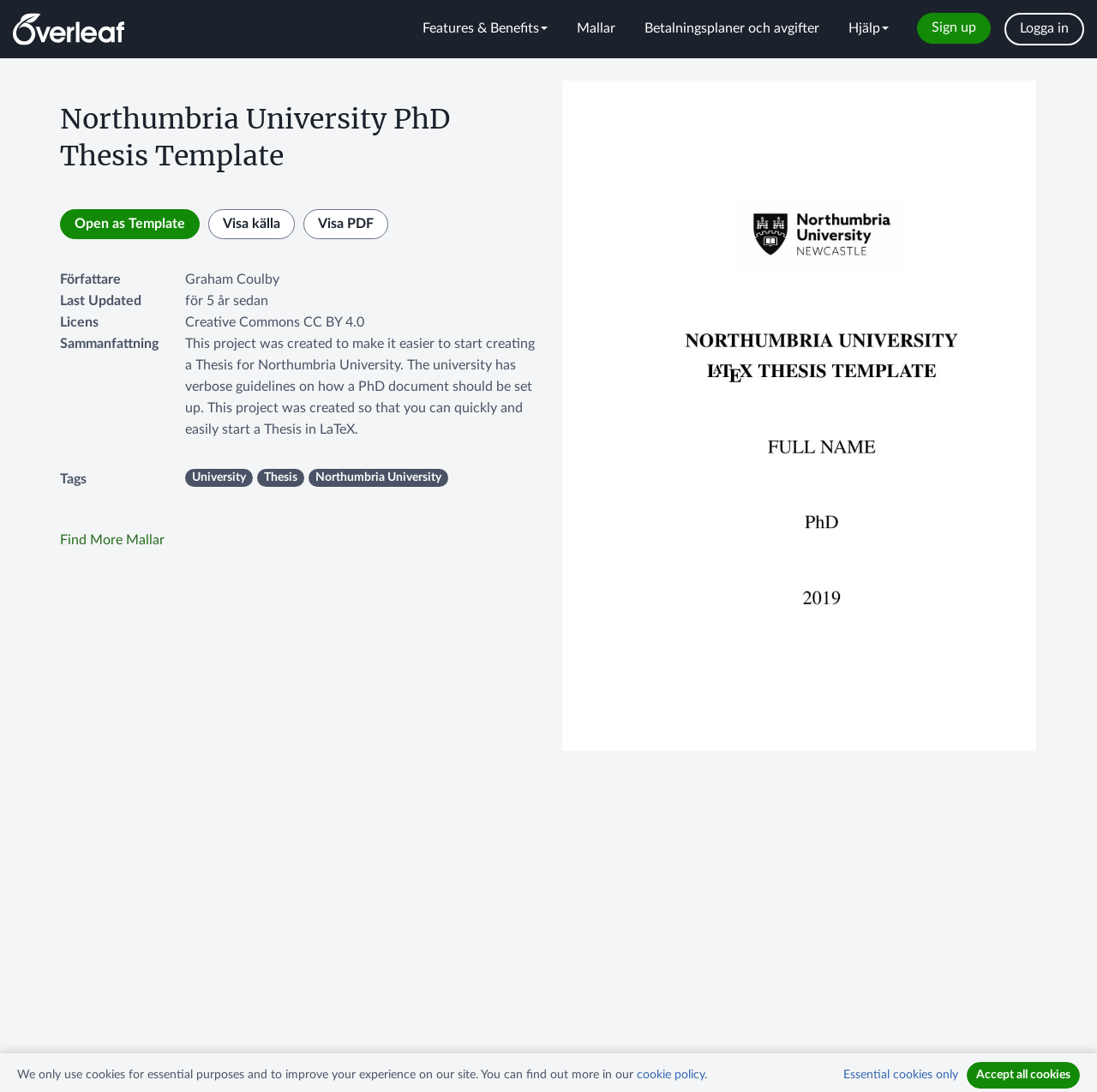What is the license of this template?
Please provide a comprehensive answer to the question based on the webpage screenshot.

The license of this template is mentioned in the webpage content as 'Creative Commons CC BY 4.0', which is displayed next to the 'Licens' label.